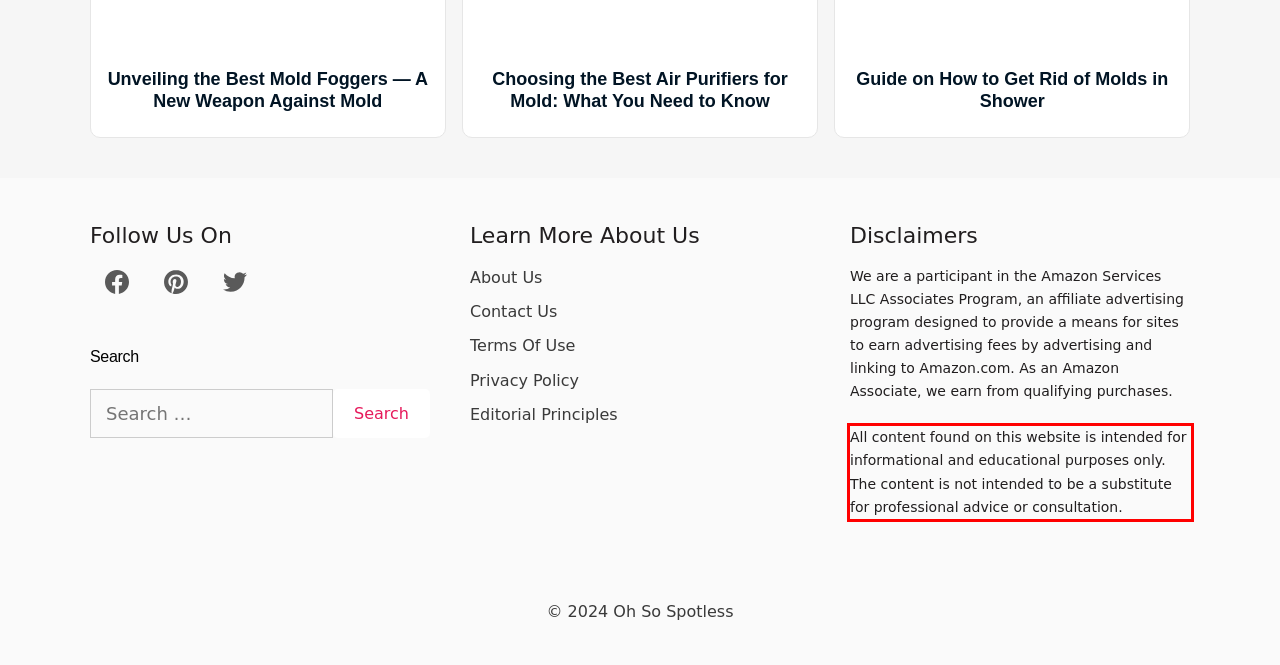You have a screenshot of a webpage, and there is a red bounding box around a UI element. Utilize OCR to extract the text within this red bounding box.

All content found on this website is intended for informational and educational purposes only. The content is not intended to be a substitute for professional advice or consultation.